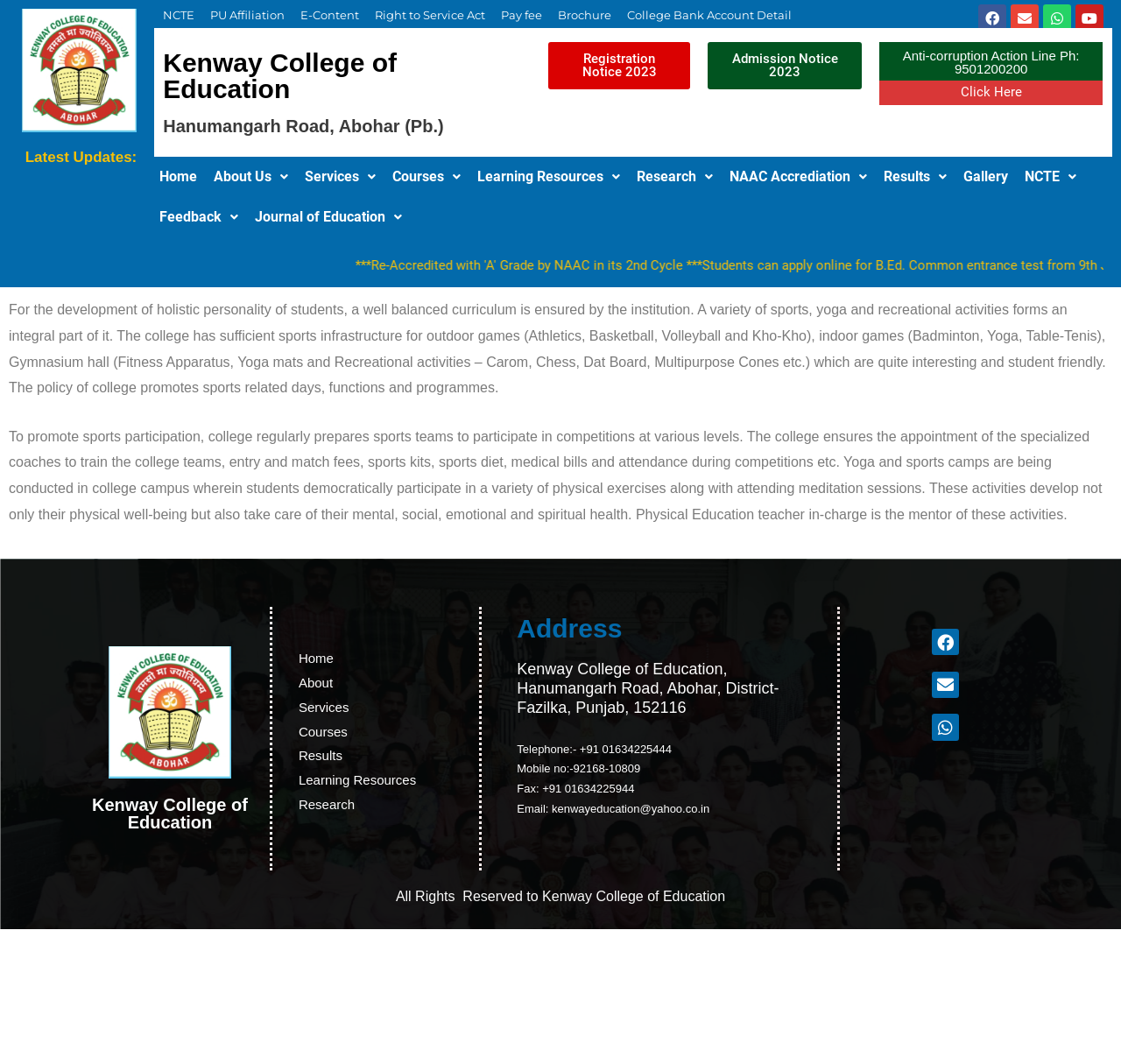Refer to the image and answer the question with as much detail as possible: What is the purpose of yoga and sports camps in the college?

The text in the article section mentions that yoga and sports camps are conducted in the college campus, where students participate in physical exercises and meditation sessions, which helps to develop not only their physical well-being but also their mental, social, emotional, and spiritual health.